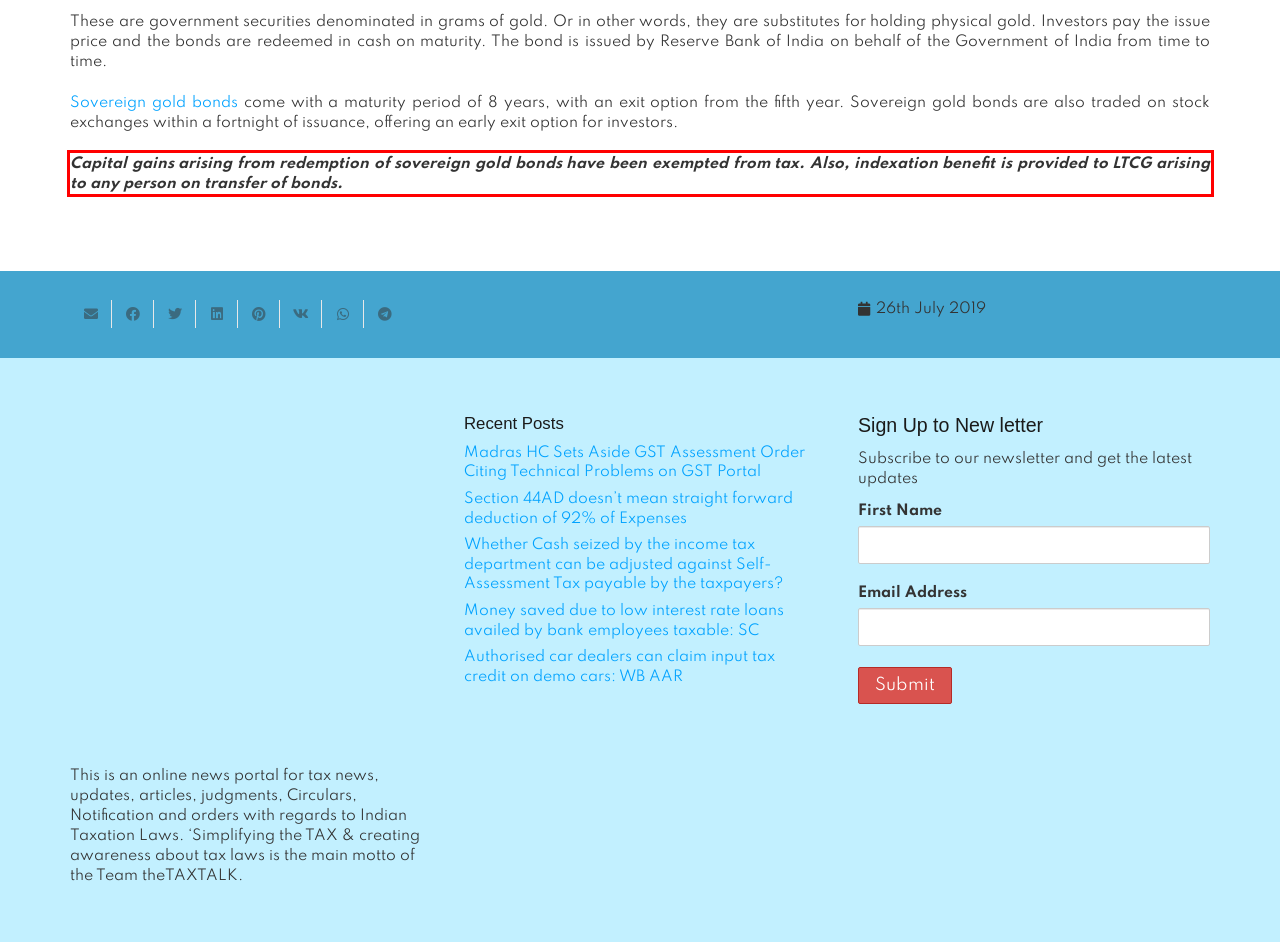Please analyze the screenshot of a webpage and extract the text content within the red bounding box using OCR.

Capital gains arising from redemption of sovereign gold bonds have been exempted from tax. Also, indexation benefit is provided to LTCG arising to any person on transfer of bonds.